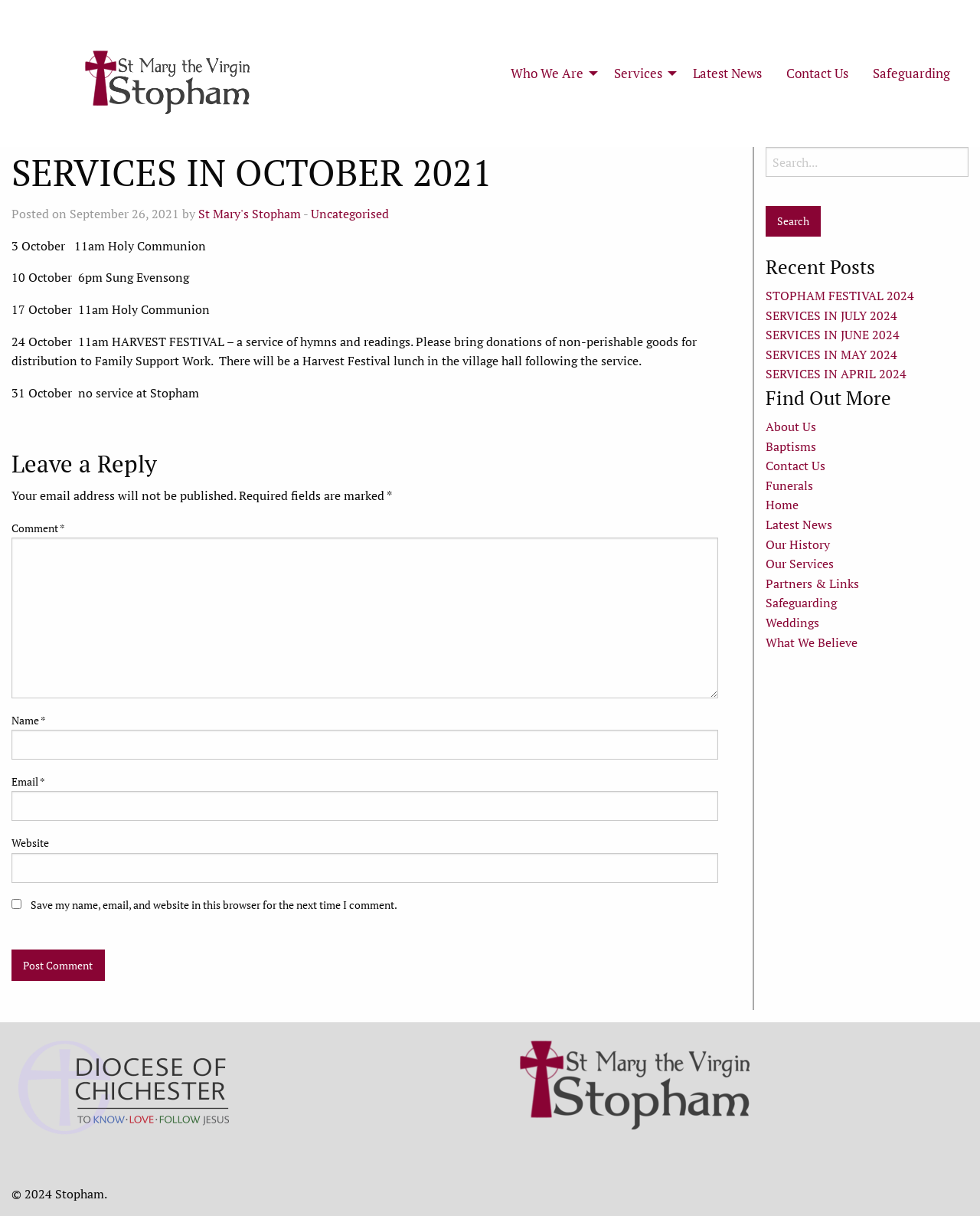Please identify the coordinates of the bounding box for the clickable region that will accomplish this instruction: "Search for something".

[0.781, 0.121, 0.988, 0.145]